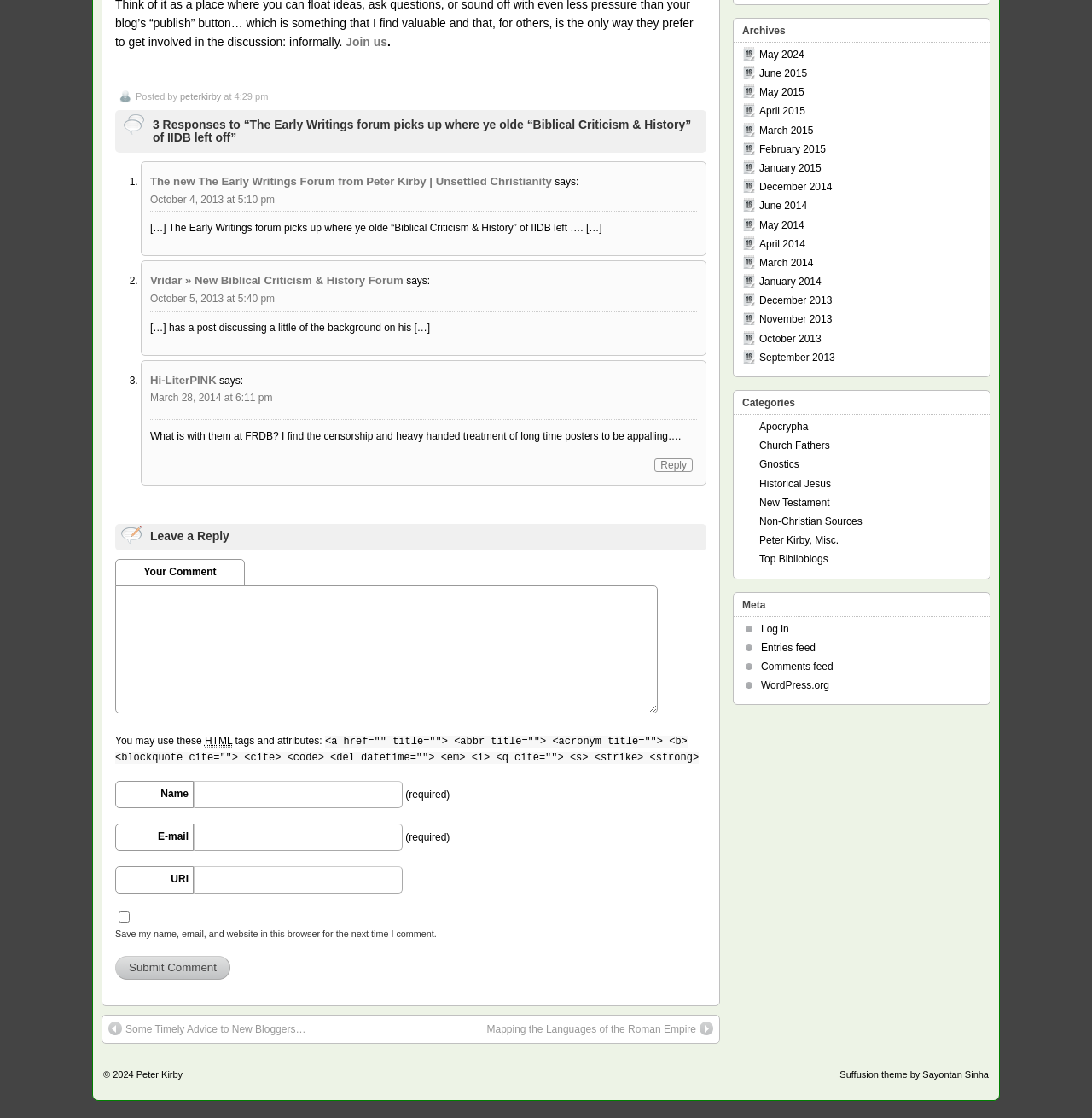Using the element description: "Suffusion theme by Sayontan Sinha", determine the bounding box coordinates. The coordinates should be in the format [left, top, right, bottom], with values between 0 and 1.

[0.769, 0.956, 0.905, 0.965]